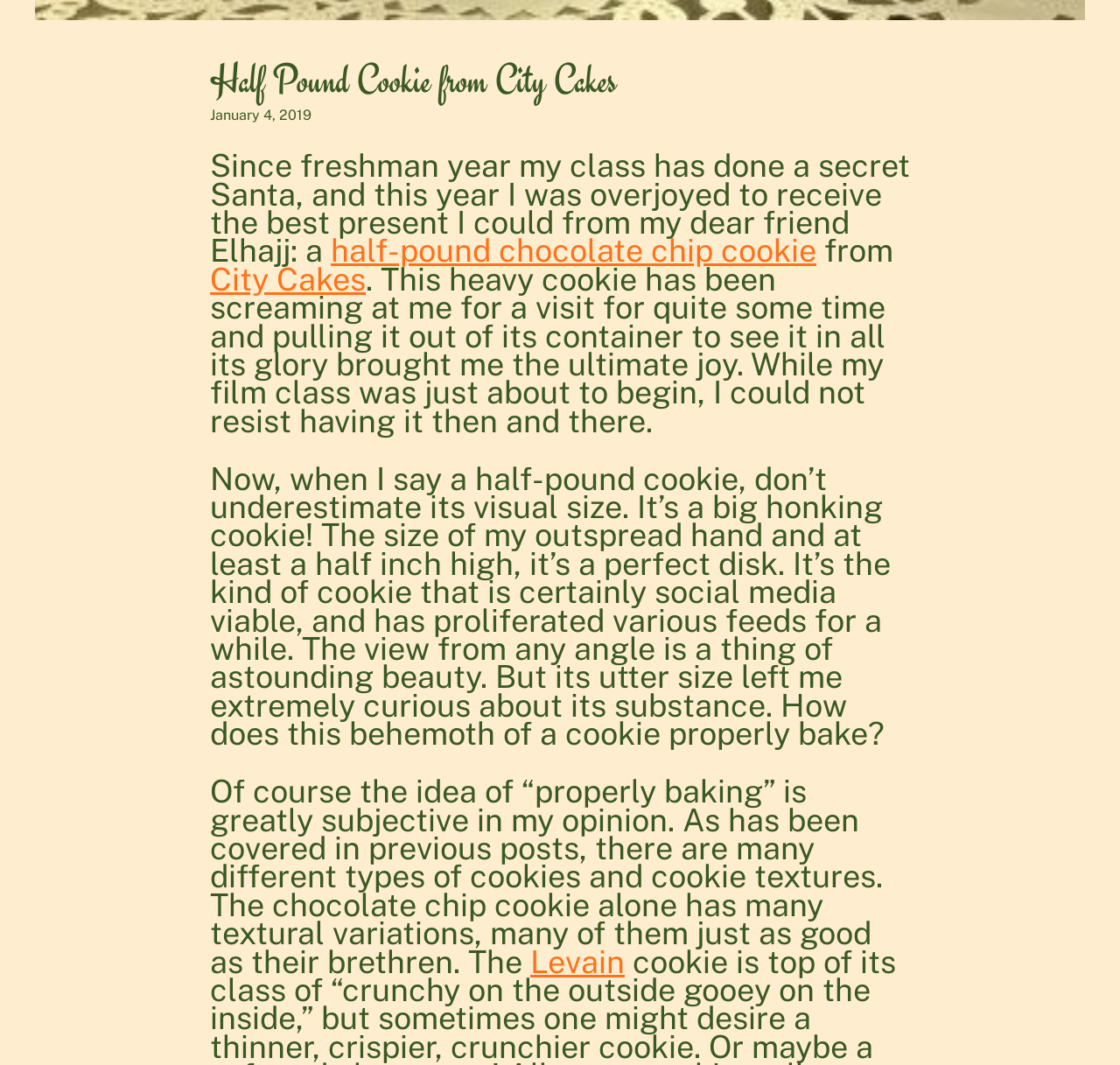Identify the bounding box of the UI element described as follows: "Levain". Provide the coordinates as four float numbers in the range of 0 to 1 [left, top, right, bottom].

[0.473, 0.885, 0.558, 0.92]